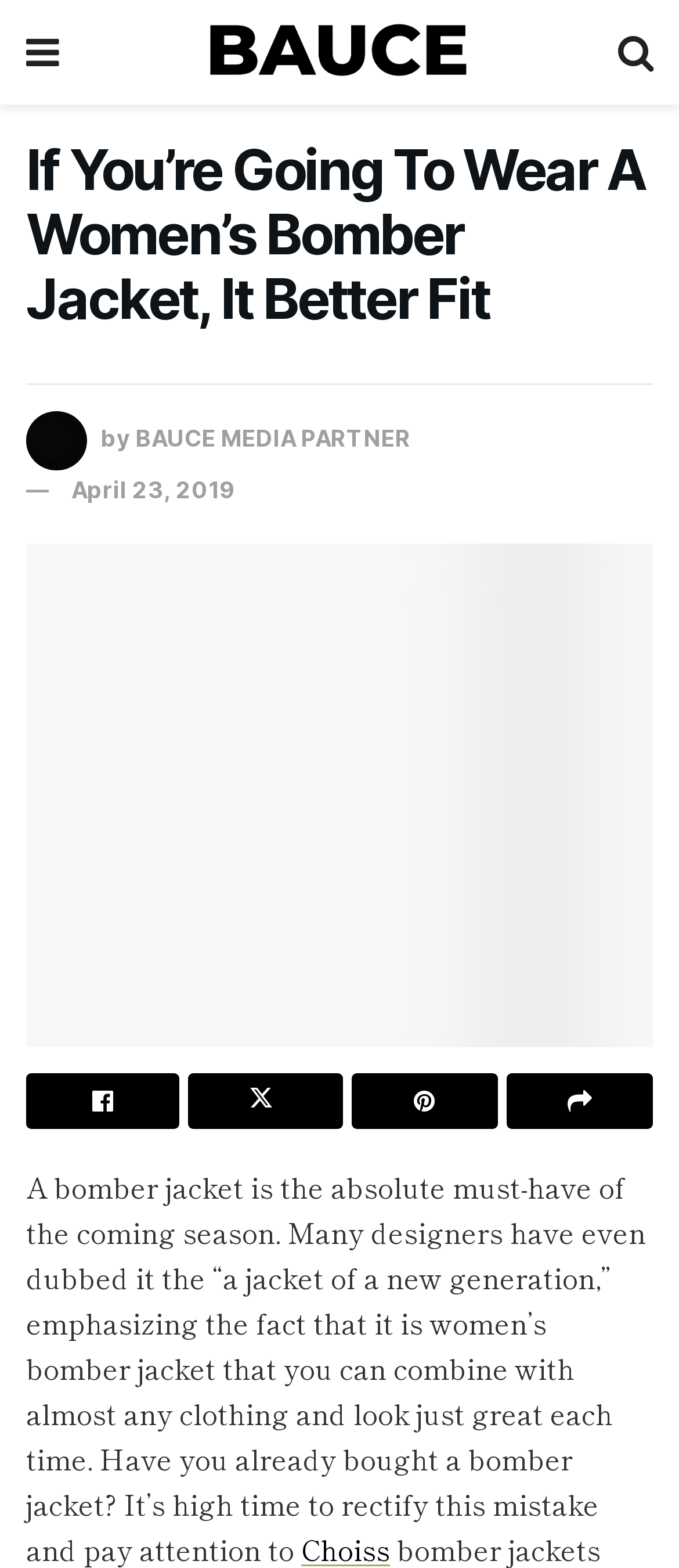What is the topic of the article?
Examine the image and give a concise answer in one word or a short phrase.

Women's Bomber Jacket